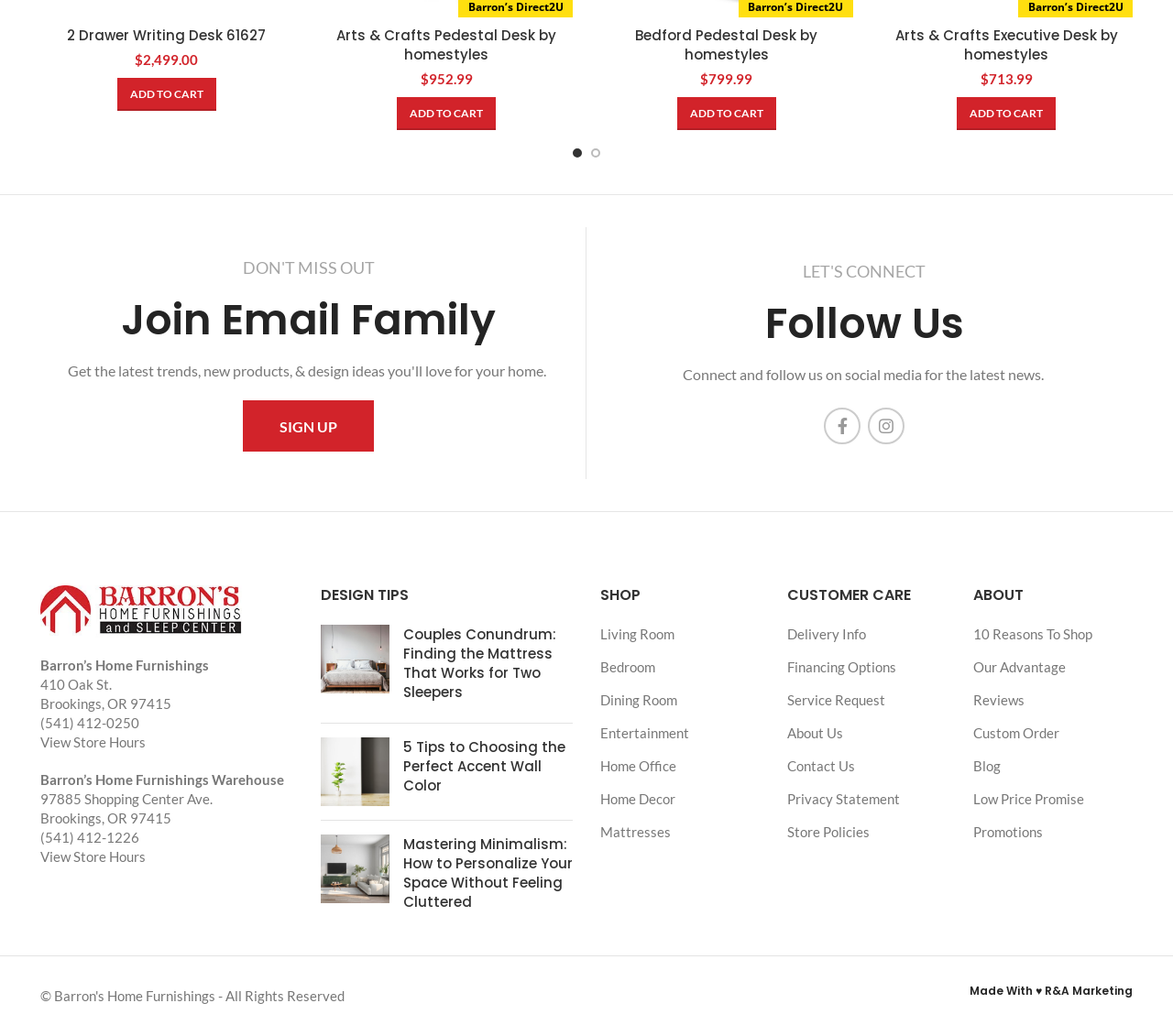Provide the bounding box coordinates of the area you need to click to execute the following instruction: "Subscribe to the newsletter".

None